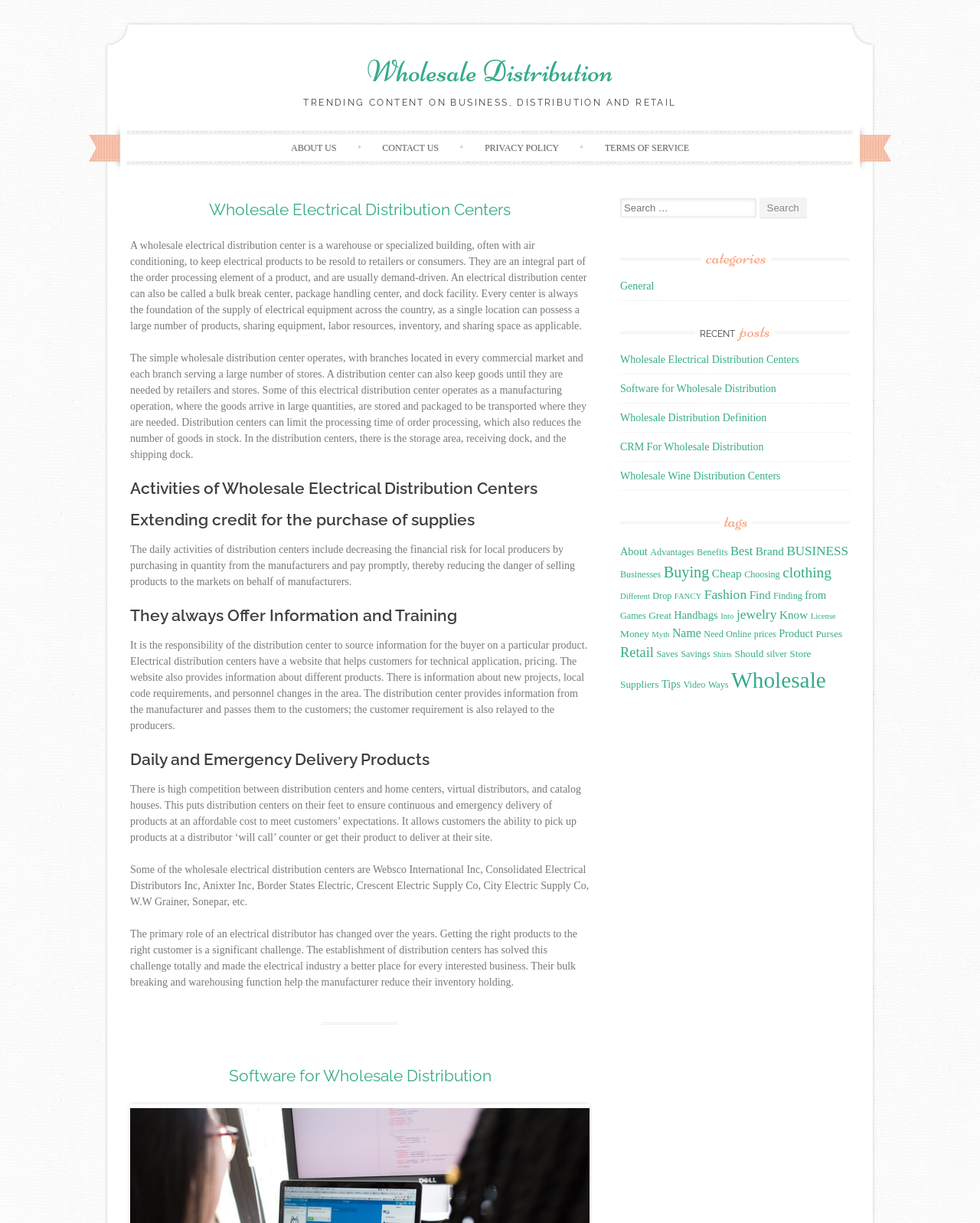Point out the bounding box coordinates of the section to click in order to follow this instruction: "Read about Wholesale Electrical Distribution Centers".

[0.213, 0.163, 0.521, 0.179]